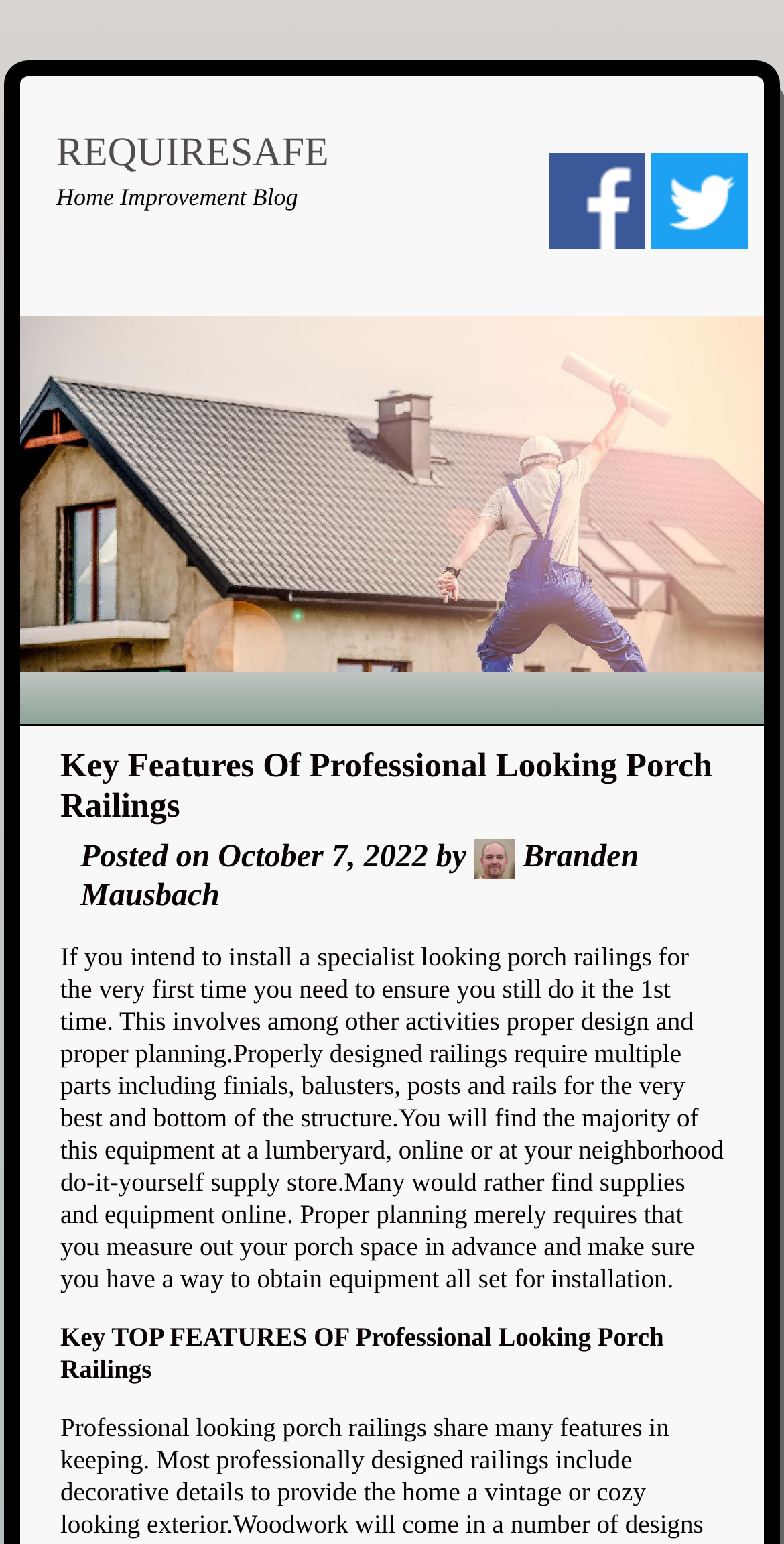Identify and provide the text content of the webpage's primary headline.

Key Features Of Professional Looking Porch Railings